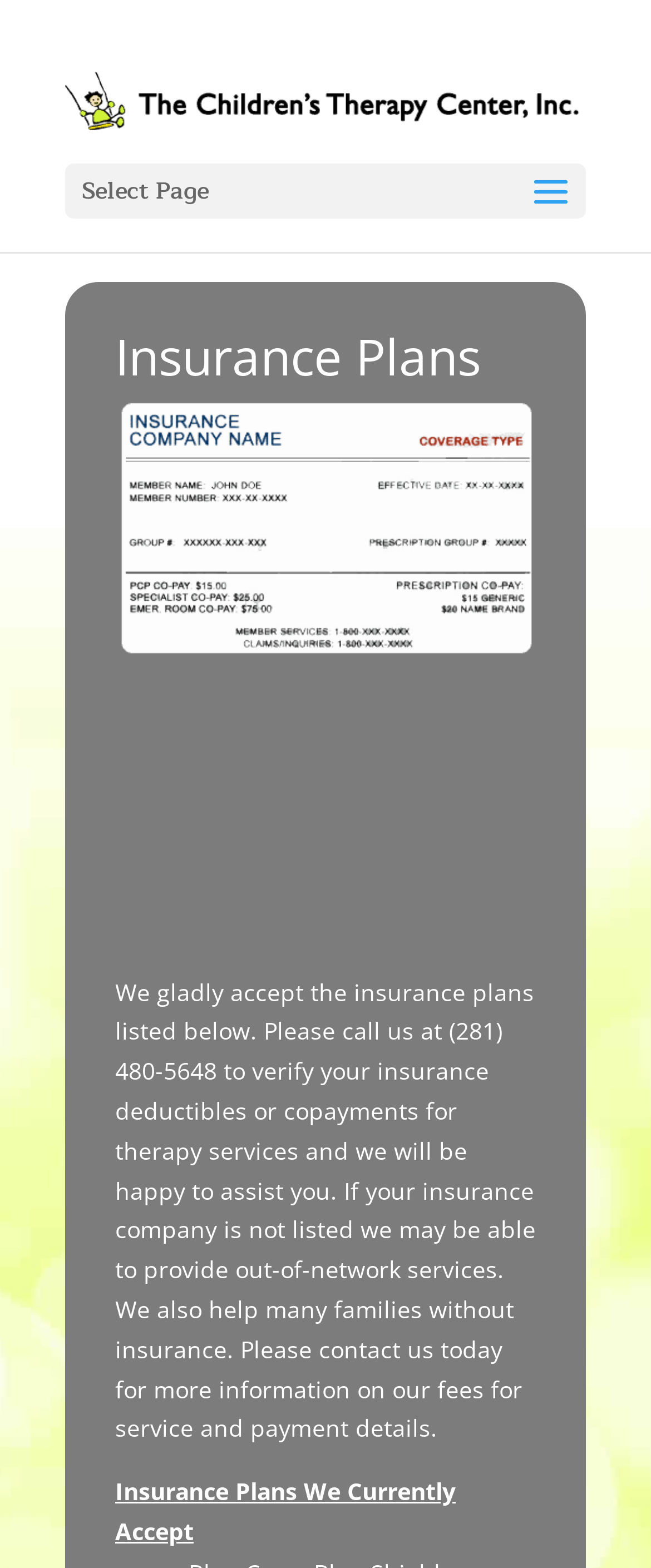What is the phone number to verify insurance?
Answer the question with as much detail as possible.

The phone number to verify insurance deductibles or copayments for therapy services can be found in the middle of the webpage, in the paragraph that explains the insurance plans and the process of verification.